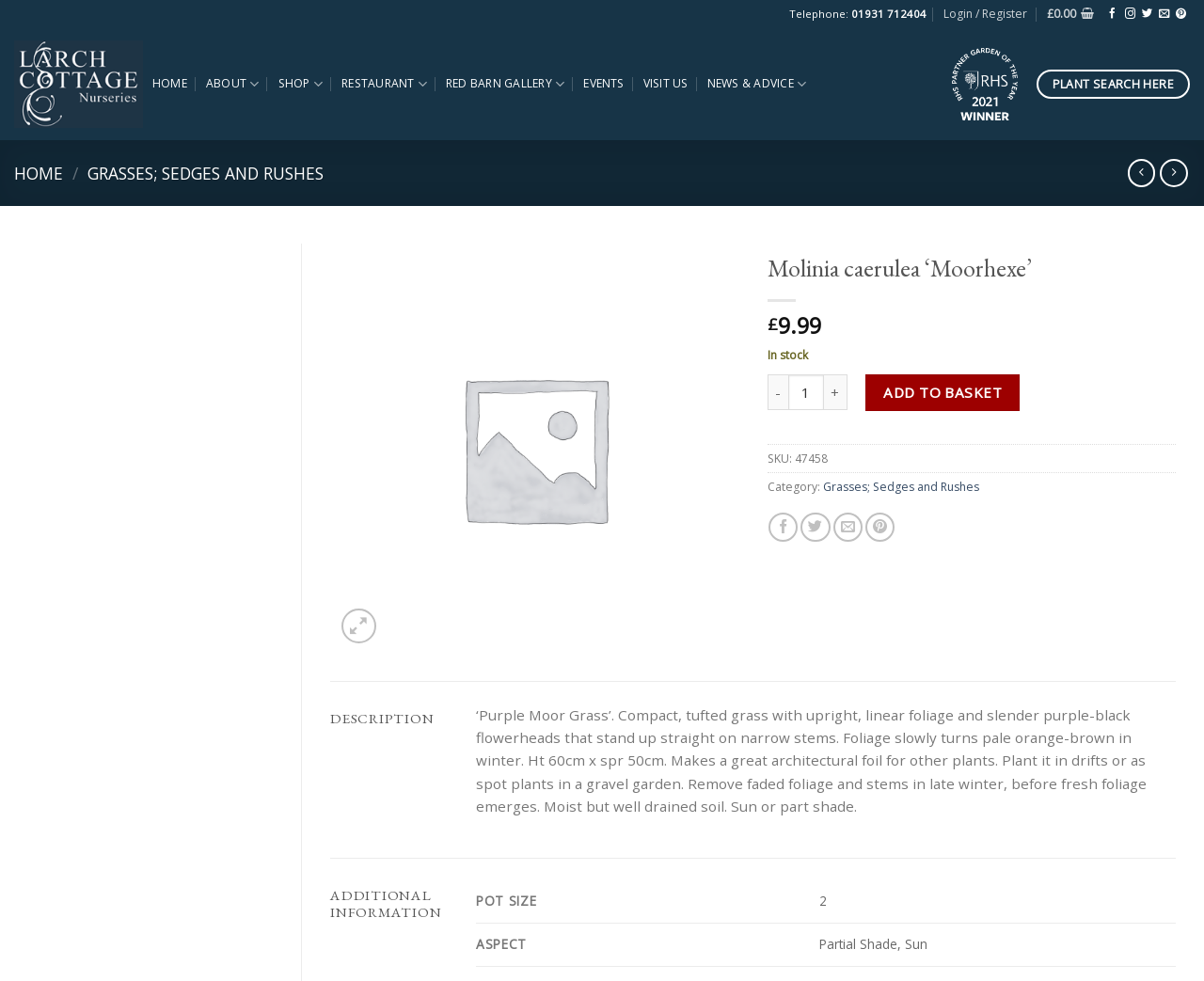What is the price of Molinia caerulea ‘Moorhexe’?
Please provide a comprehensive answer based on the contents of the image.

I found the price by looking at the product information section, where it says '£' followed by the price '9.99'.